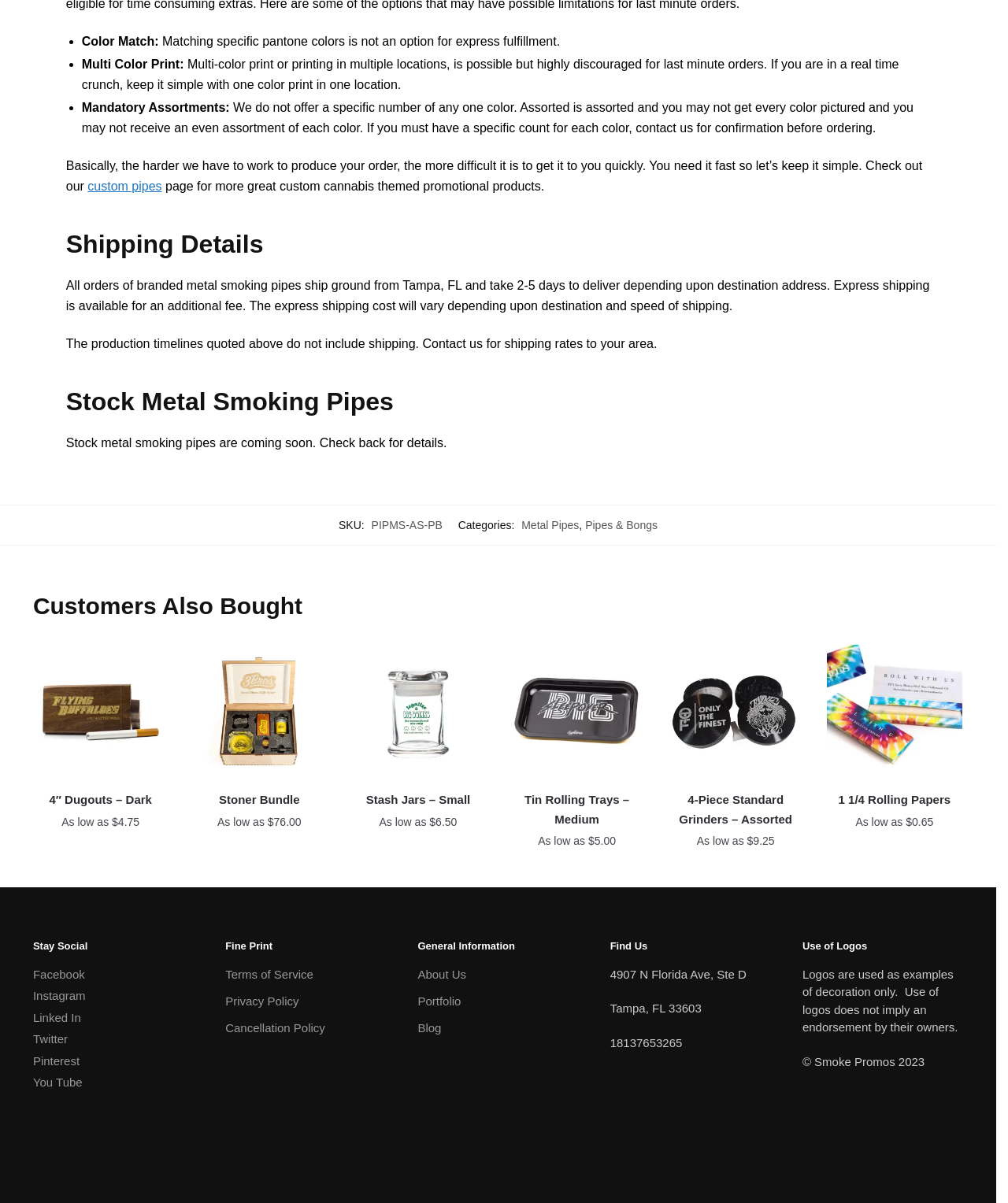What is the purpose of the 'Customers Also Bought' section?
We need a detailed and meticulous answer to the question.

The 'Customers Also Bought' section displays a list of products with images, prices, and links, which suggests that its purpose is to show related products that customers may be interested in, potentially encouraging additional purchases.